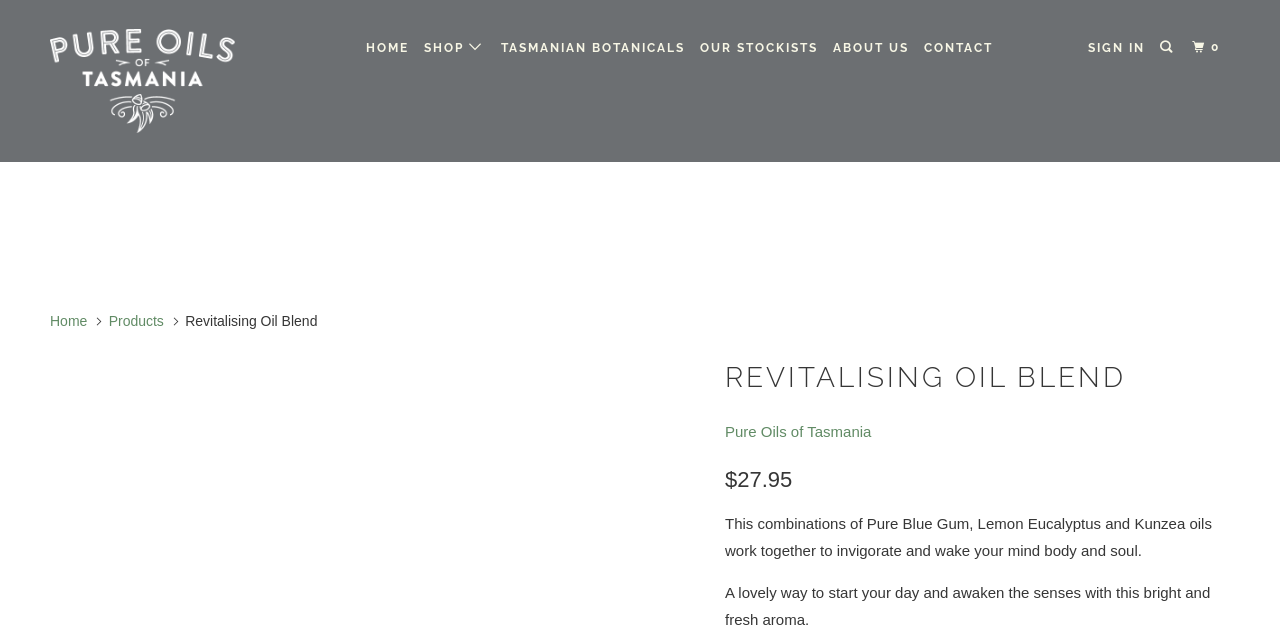Answer the question below in one word or phrase:
What is the price of the oil blend?

$27.95